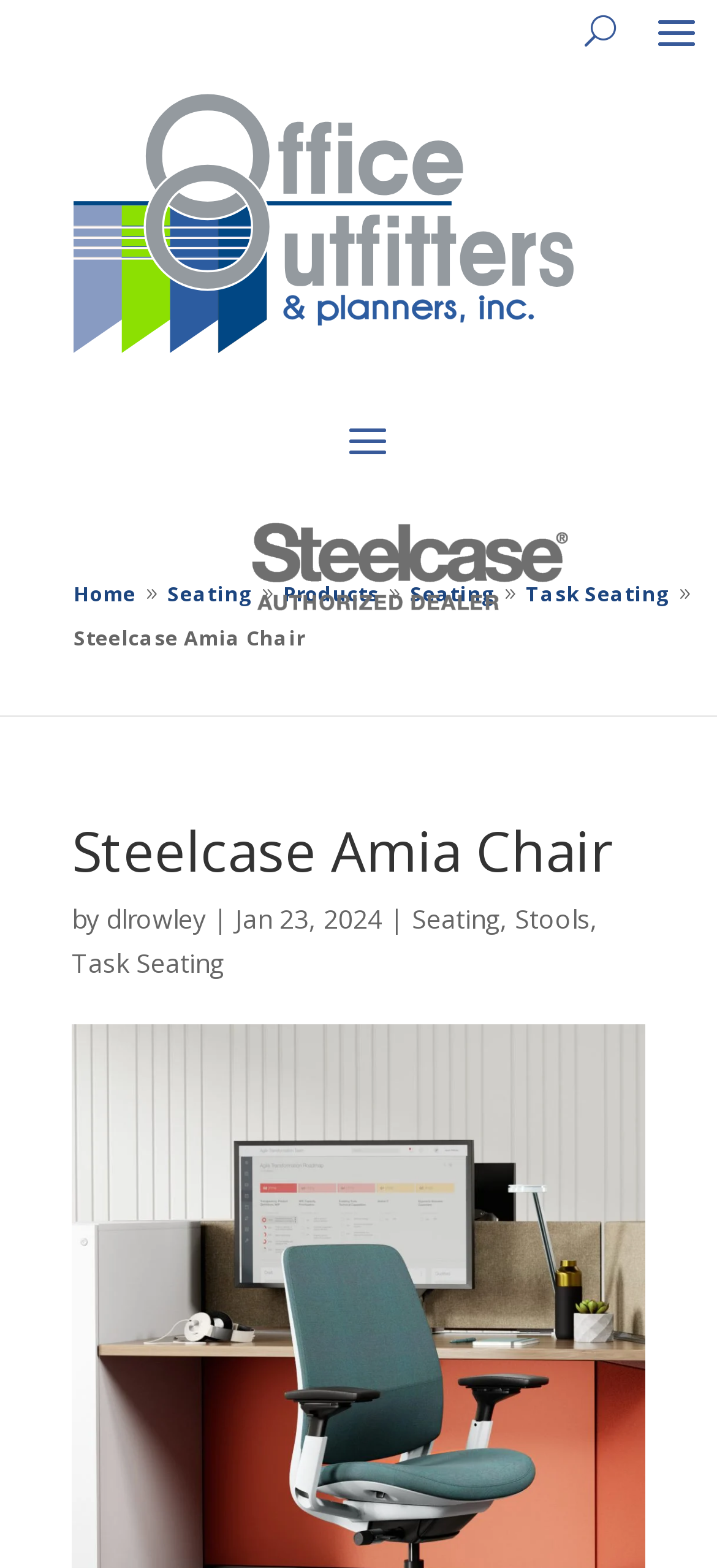Please identify the bounding box coordinates of the area that needs to be clicked to fulfill the following instruction: "Click the 'U' button."

[0.815, 0.0, 0.859, 0.038]